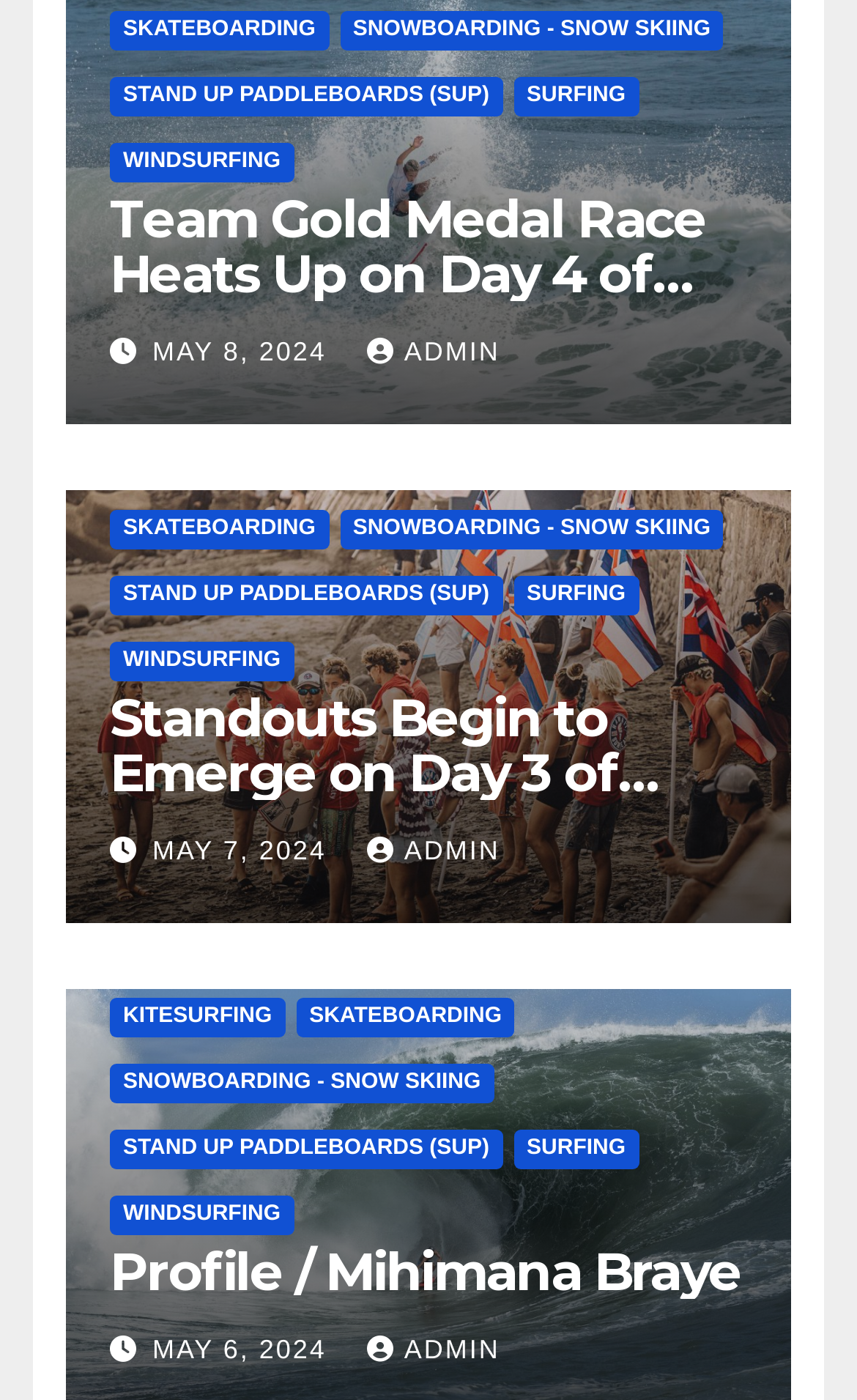What is the theme of this webpage?
Based on the screenshot, provide a one-word or short-phrase response.

Action sports